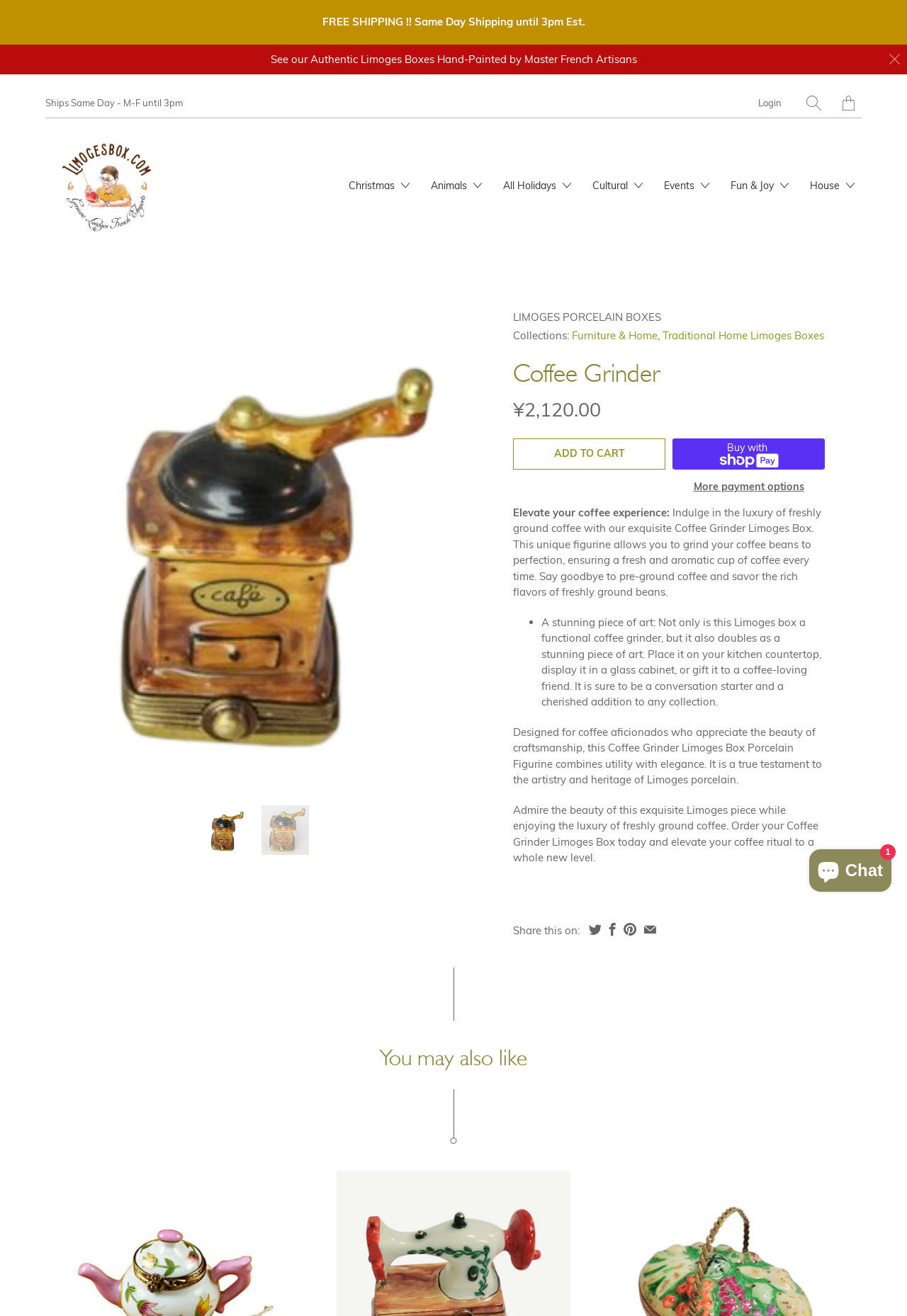What is the theme of the product?
Using the image as a reference, deliver a detailed and thorough answer to the question.

The webpage describes the product as 'exquisite' and 'luxury', suggesting that the theme of the product is high-end or premium.